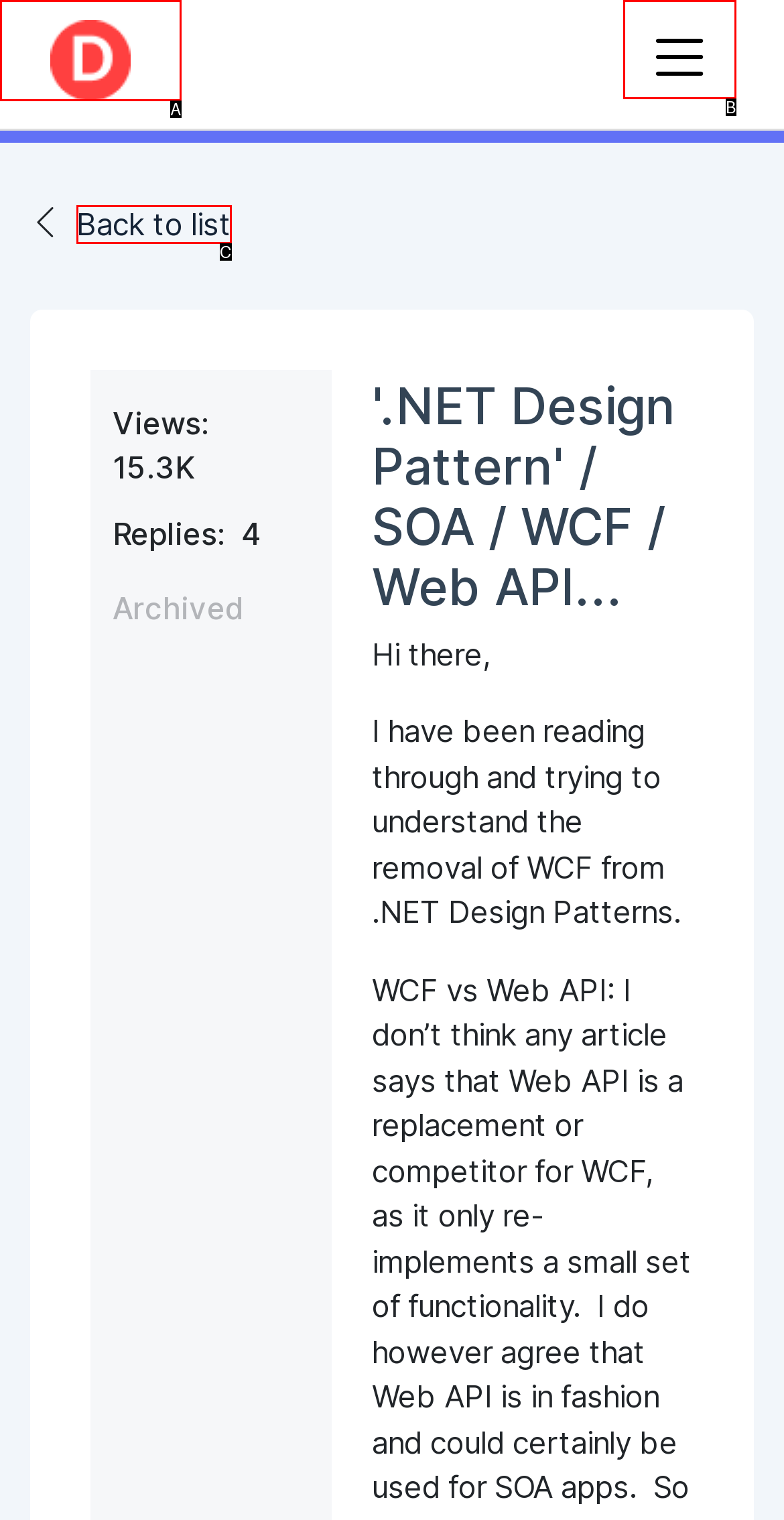Identify the HTML element that corresponds to the description: alt="Dofactory.com" Provide the letter of the correct option directly.

A